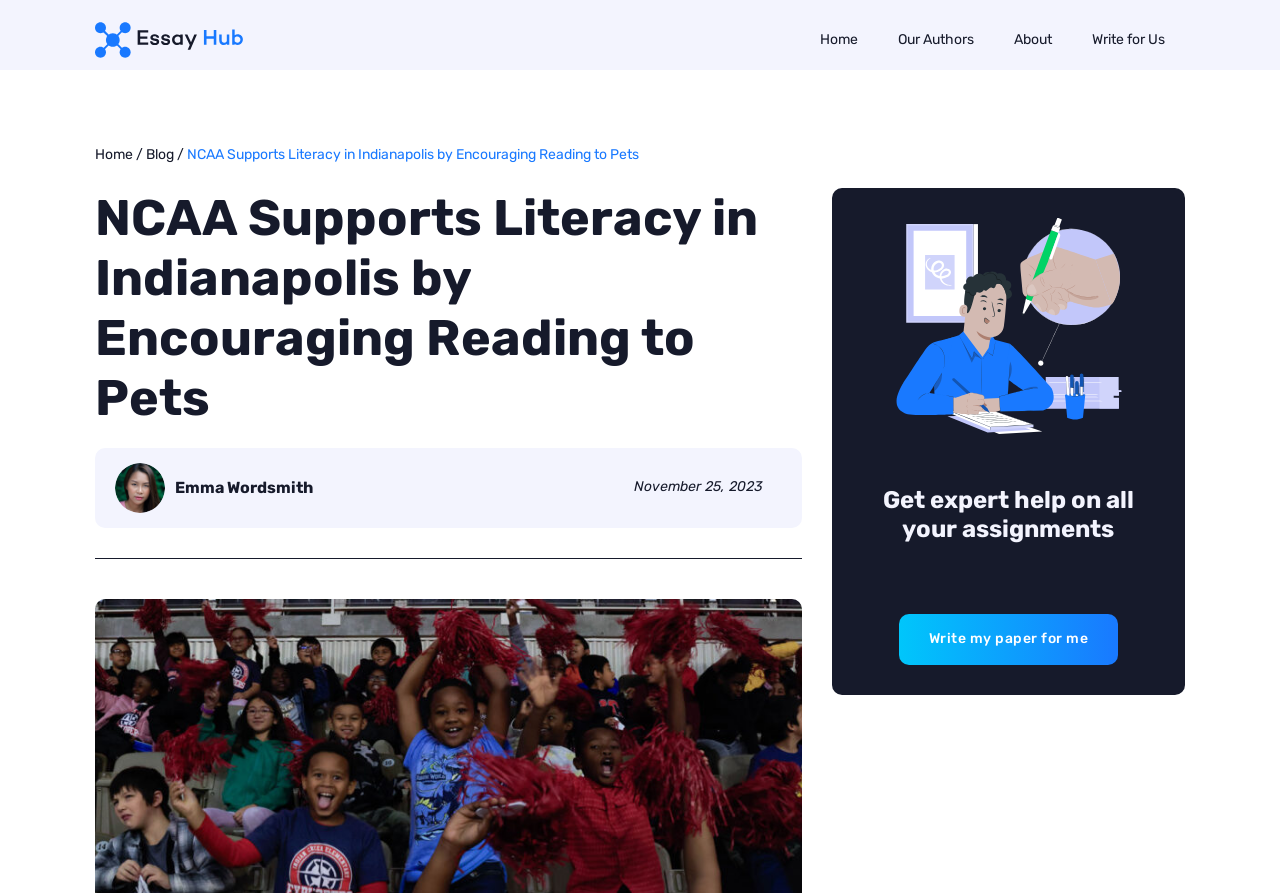What is the service offered by the website?
Based on the visual content, answer with a single word or a brief phrase.

Assignment help